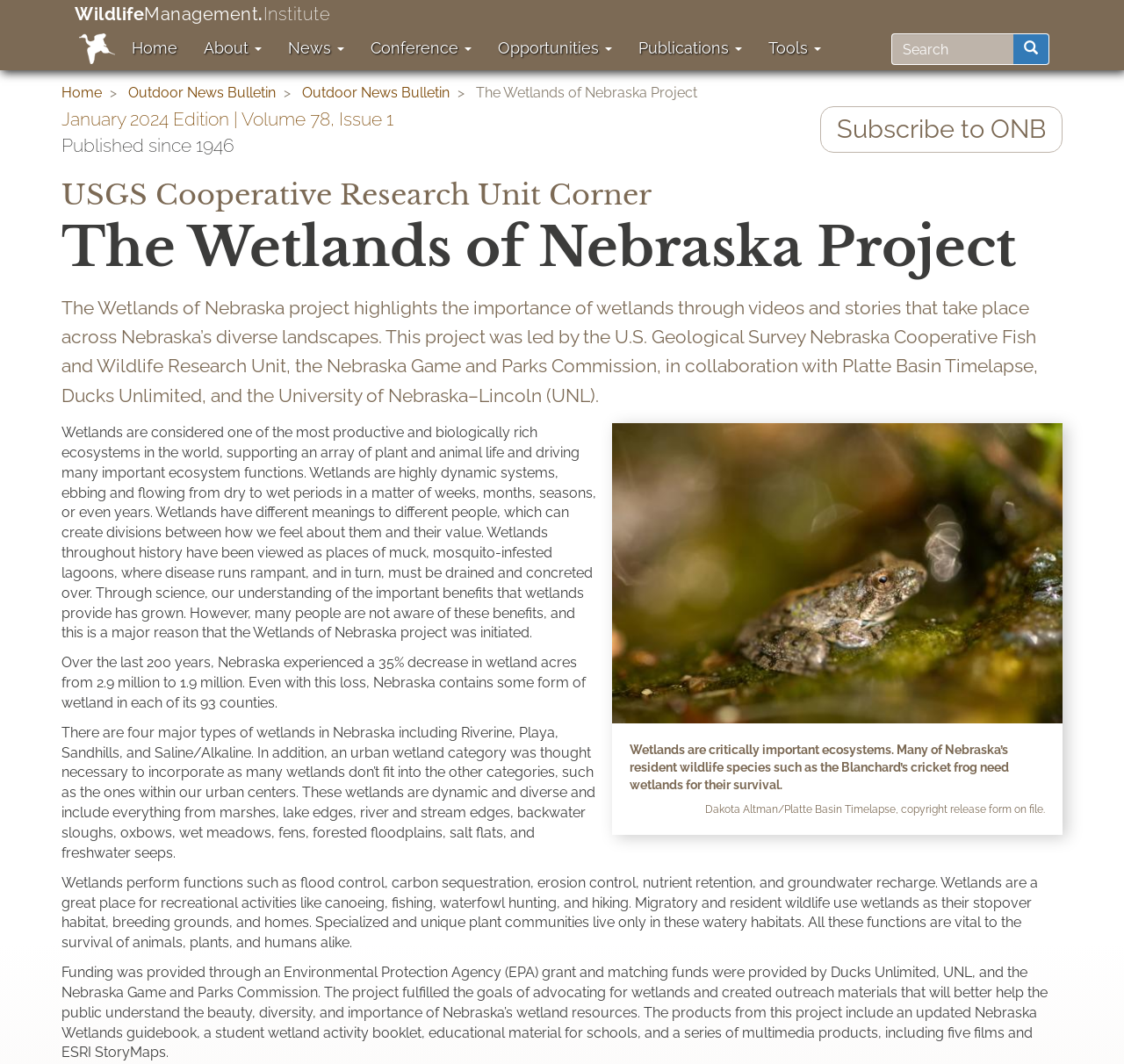Please provide the bounding box coordinate of the region that matches the element description: parent_node: Search name="keys" placeholder="Search". Coordinates should be in the format (top-left x, top-left y, bottom-right x, bottom-right y) and all values should be between 0 and 1.

[0.793, 0.031, 0.902, 0.061]